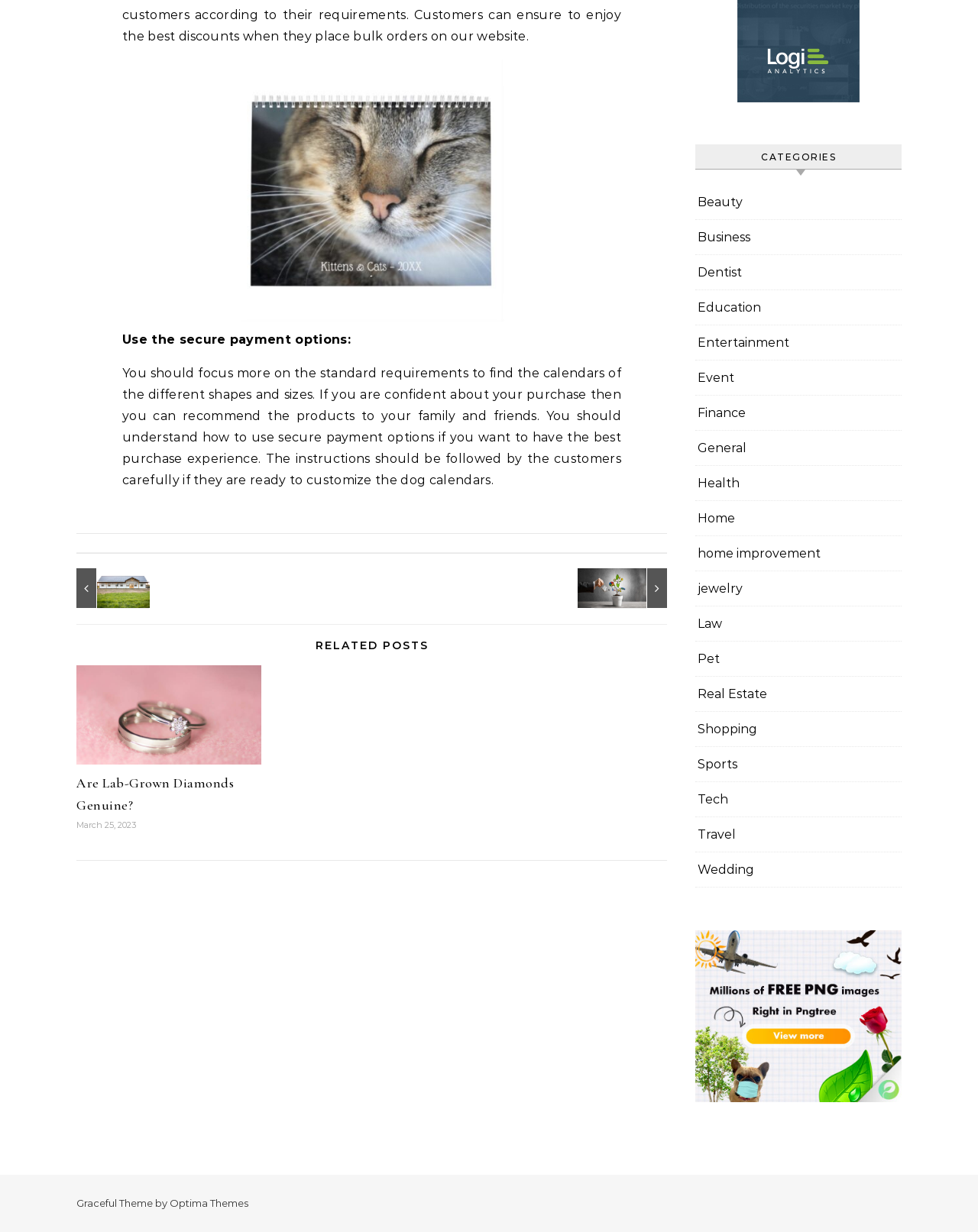Please locate the bounding box coordinates of the region I need to click to follow this instruction: "Click on the 'Using a barndominium as a creative outlet provides a better way to open your mind.' link".

[0.078, 0.461, 0.148, 0.493]